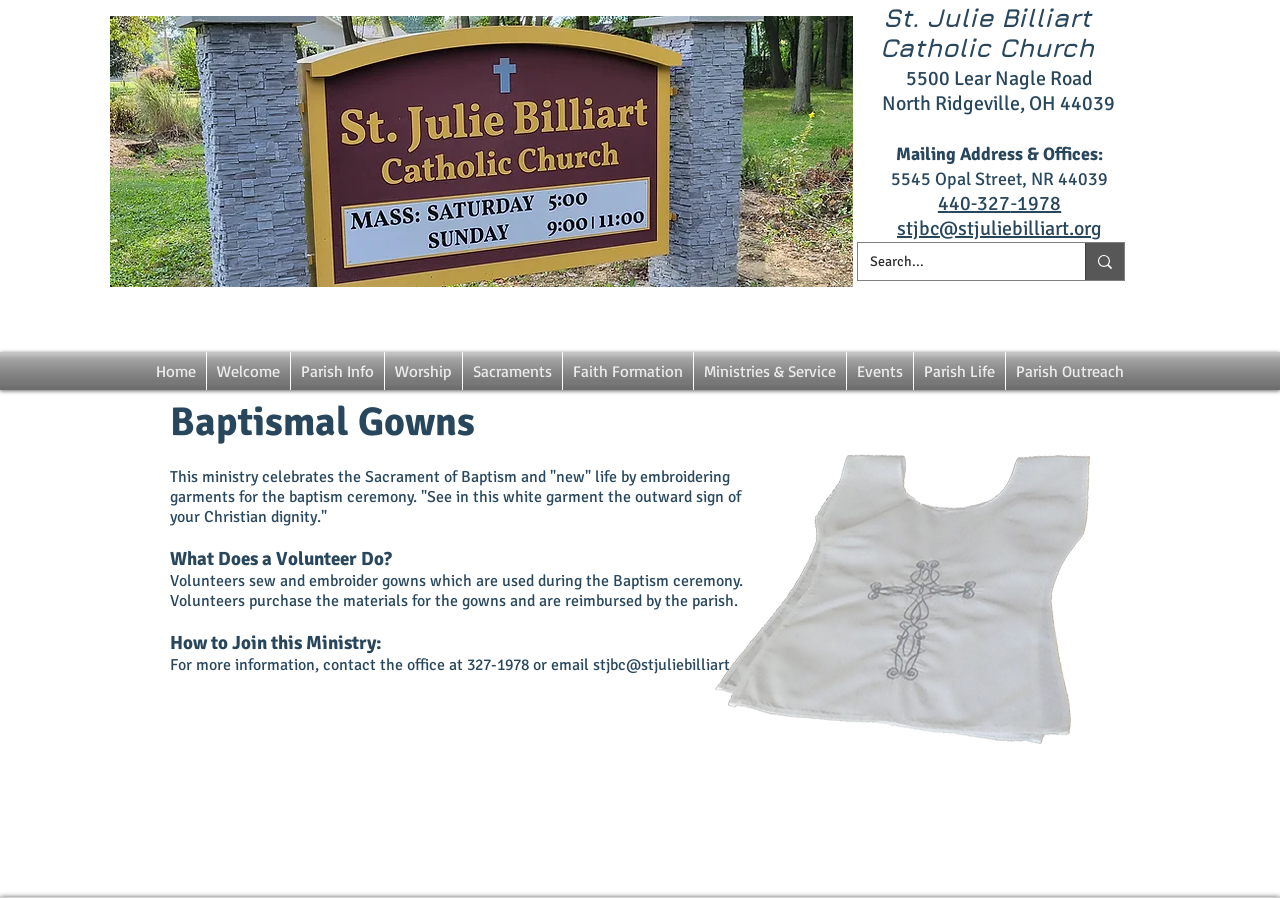Could you indicate the bounding box coordinates of the region to click in order to complete this instruction: "Contact the office".

[0.463, 0.729, 0.591, 0.752]